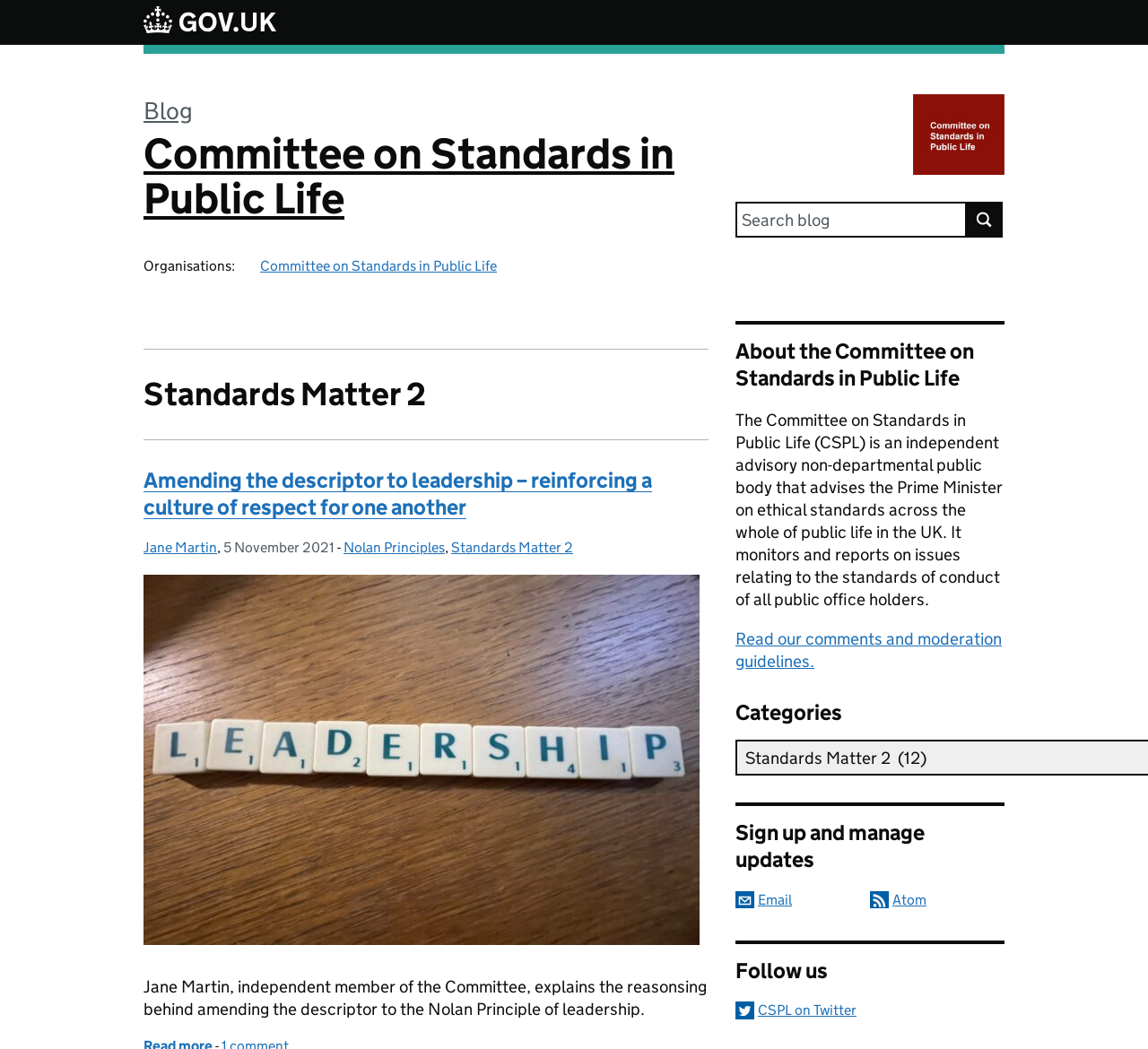From the webpage screenshot, predict the bounding box of the UI element that matches this description: "CSPL on Twitter".

[0.641, 0.955, 0.875, 0.972]